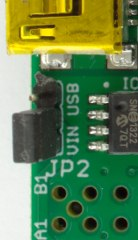Outline with detail what the image portrays.

The image displays a close-up view of the ZTEX USB-FPGA Module 2.01, specifically focusing on the jumper JP2, which is pivotal for selecting the power supply source. The board features various connectors, including a USB port labeled "USB" and pins marked "A1" and "B1," indicating options for power input. The jumper JP2 can be adjusted to connect to either USB power or VIN pins, facilitating flexibility in powering the module depending on the application needs. This detailed layout aids users in understanding how to manage power supply settings on the FPGA board, a crucial aspect for developing and optimizing electronic designs.